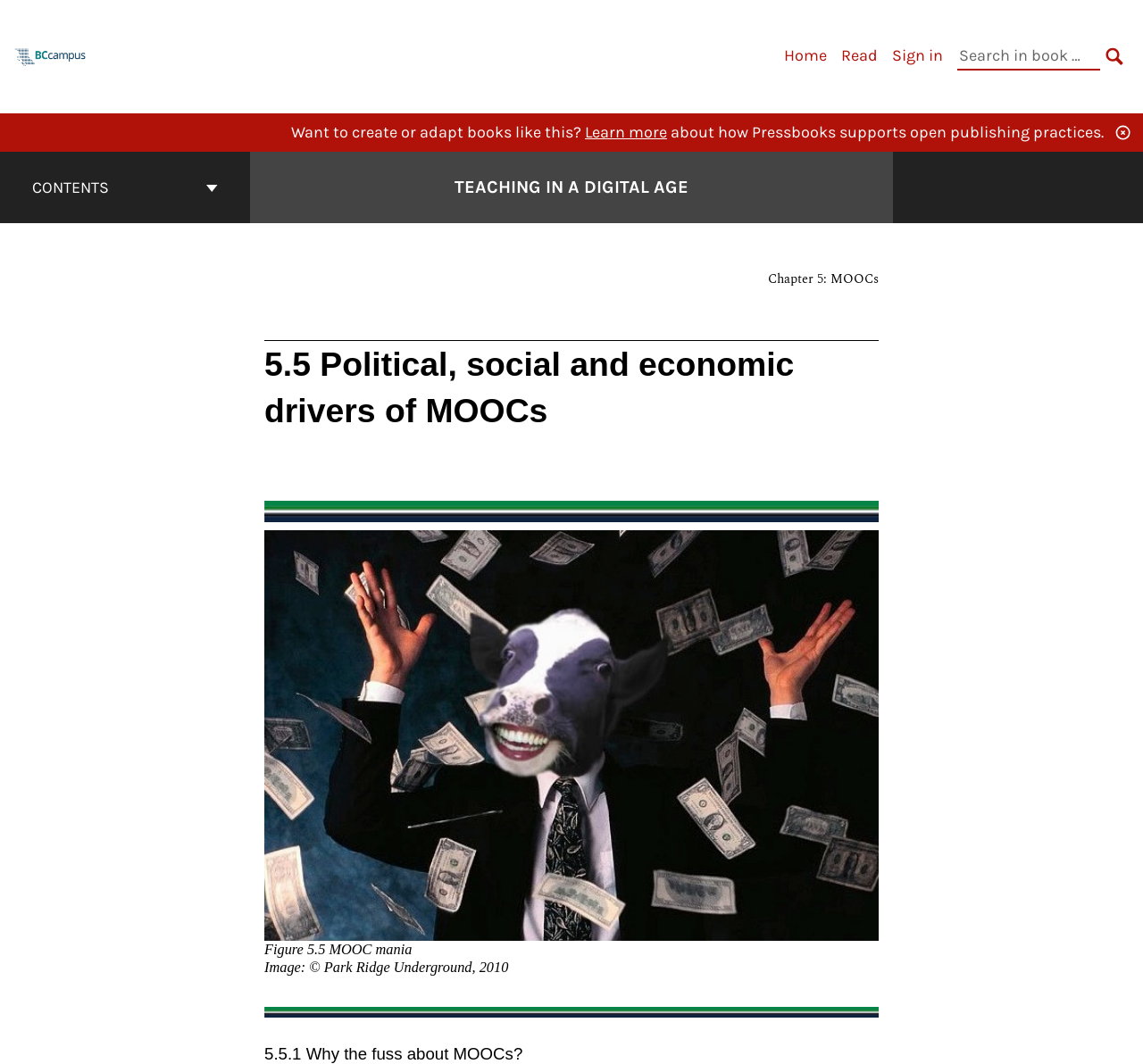Can you give a comprehensive explanation to the question given the content of the image?
What is the figure number of the image on the page?

The figure number of the image on the page can be found below the image, where the figure caption is displayed. The figure caption starts with 'Figure 5.7 MOOC mania...'.